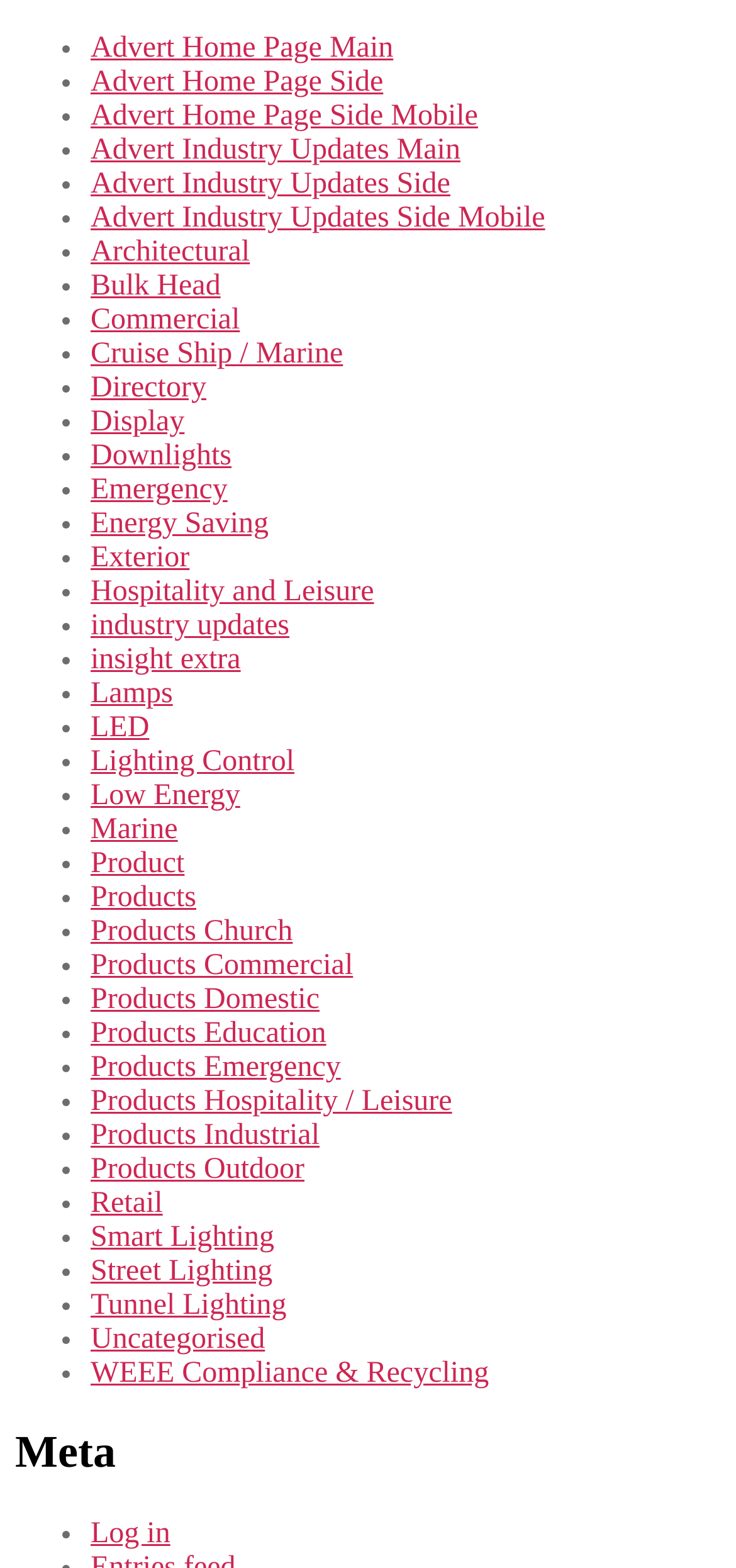Provide your answer to the question using just one word or phrase: How many links are there on the webpage?

55